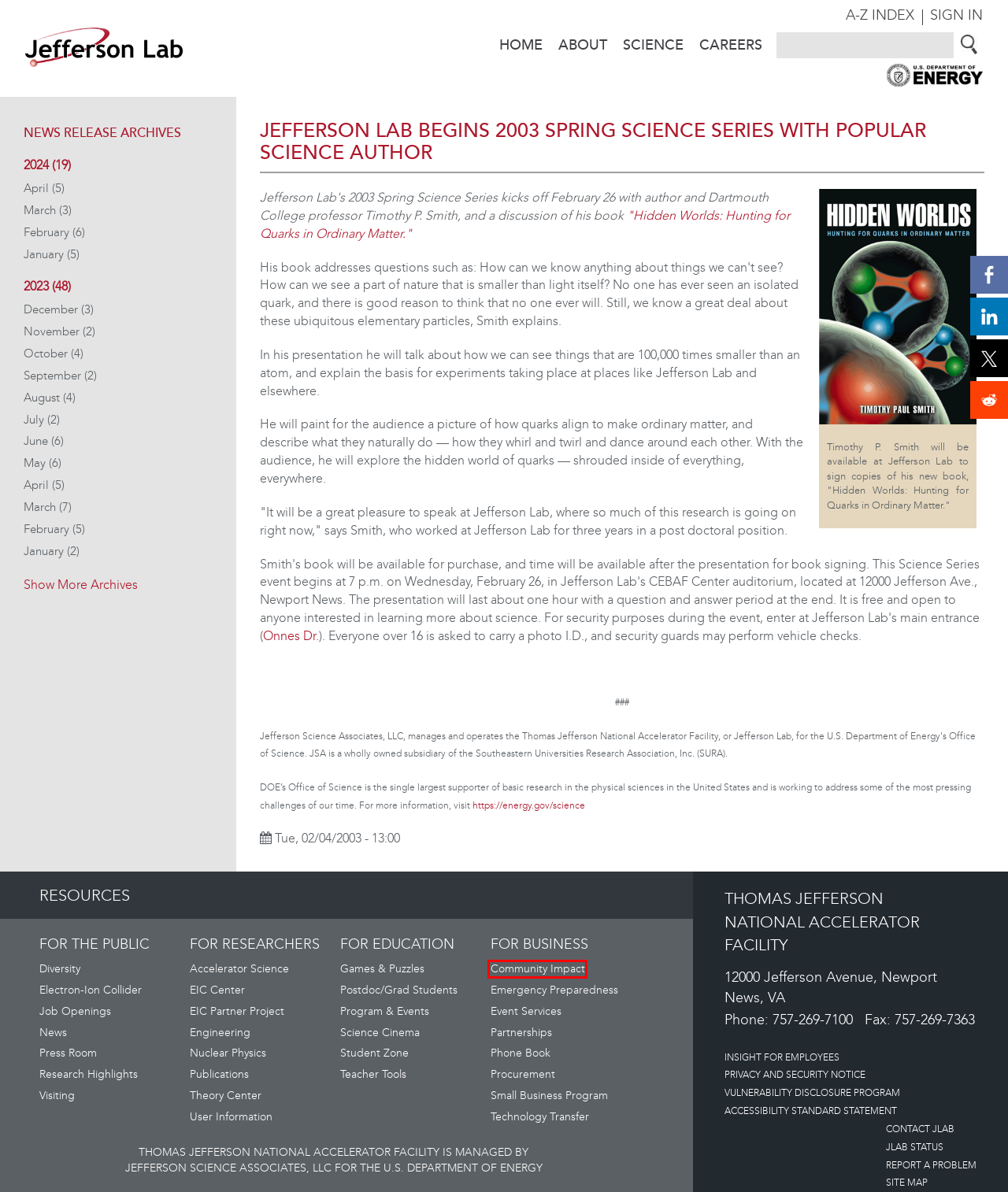Given a webpage screenshot with a red bounding box around a particular element, identify the best description of the new webpage that will appear after clicking on the element inside the red bounding box. Here are the candidates:
A. Department of Energy
B. Games and Puzzles
C. Student Zone
D. Procurement Office | Jefferson Lab
E. Diversity, Equity, Inclusion and Accessibility | Jefferson Lab
F. Office of Science | Department of Energy
G. Research and Technology Partnerships | Jefferson Lab
H. Making an Impact | Jefferson Lab

H